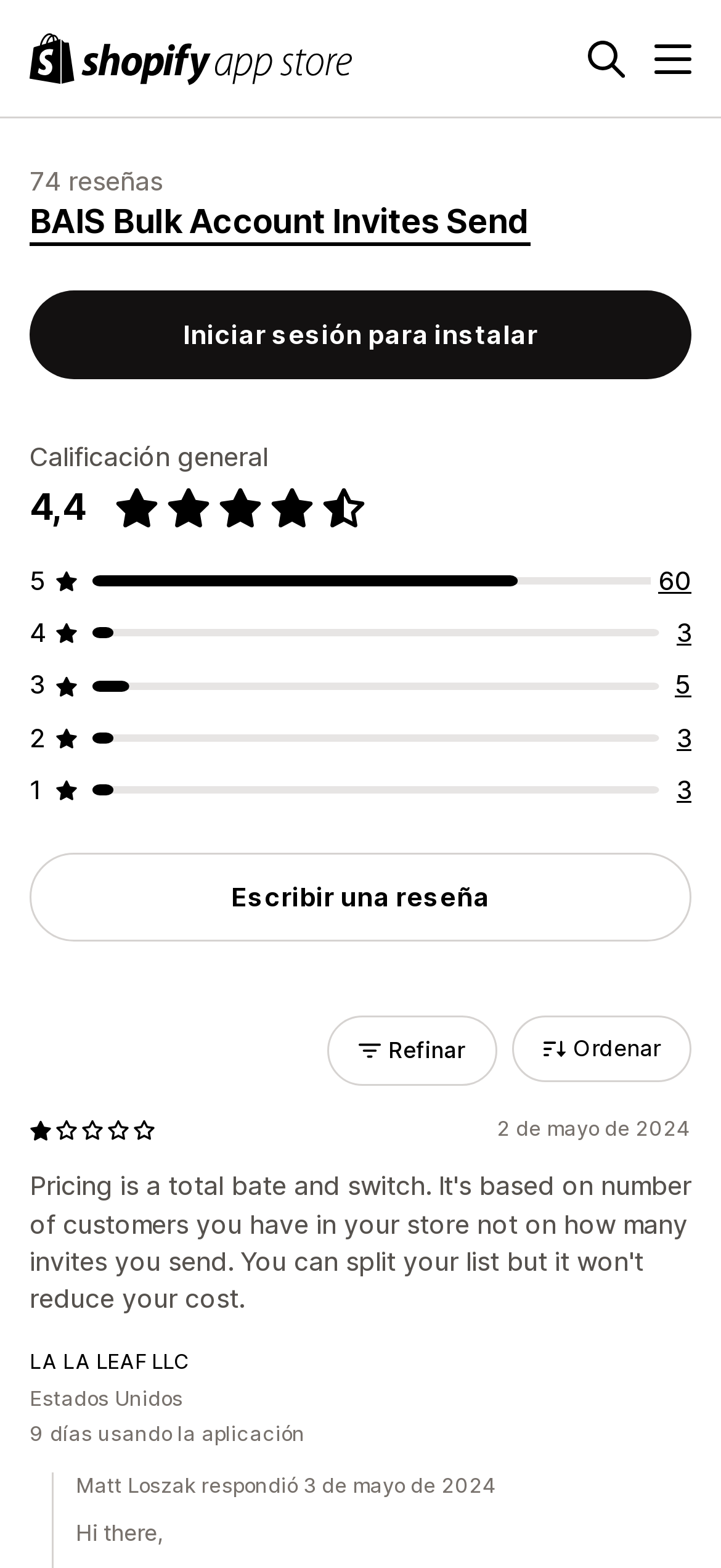What is the date of the latest review?
Give a single word or phrase as your answer by examining the image.

May 3, 2024